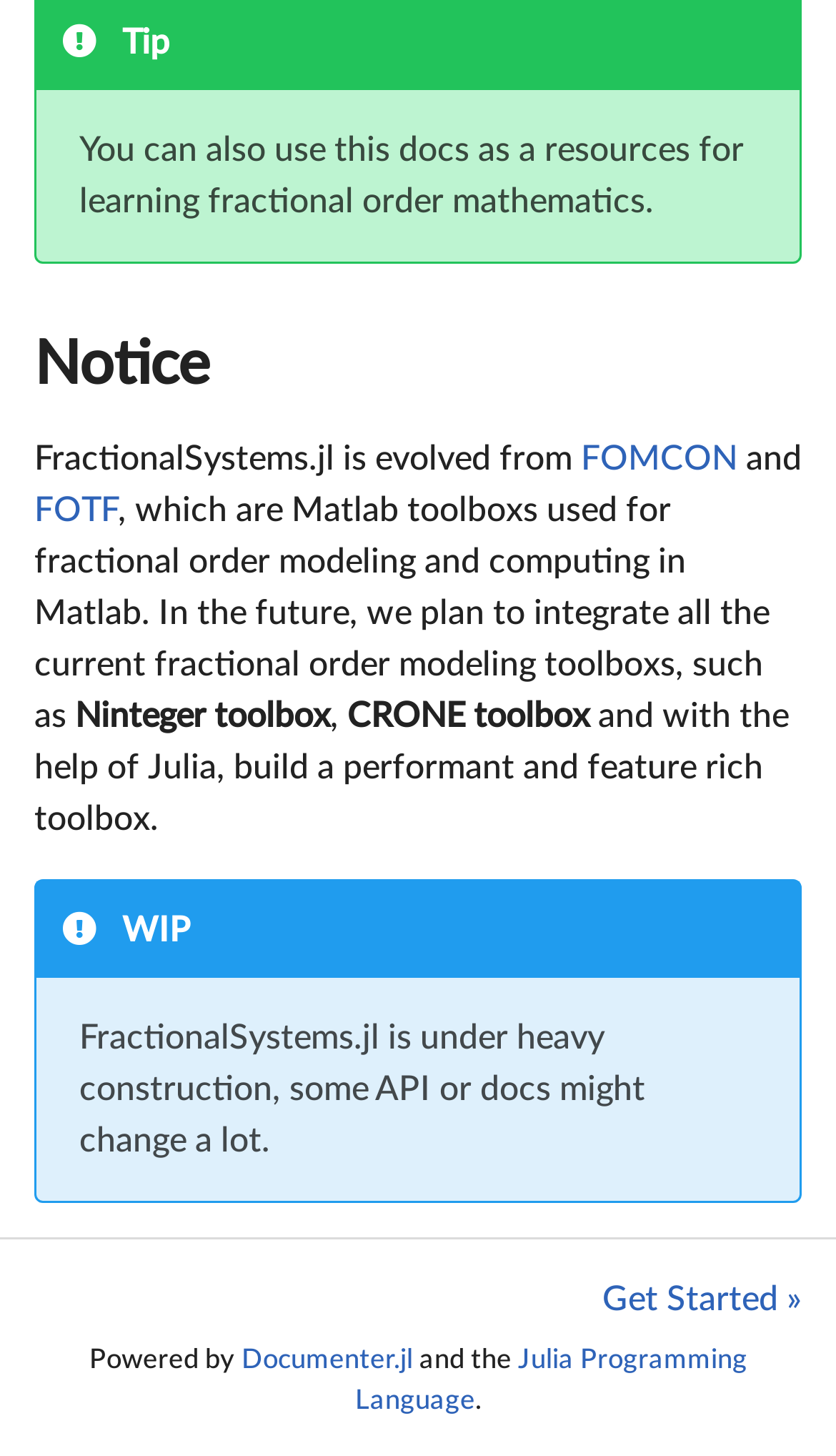What is FractionalSystems.jl evolved from?
Please provide a single word or phrase as your answer based on the image.

FOMCON and FOTF